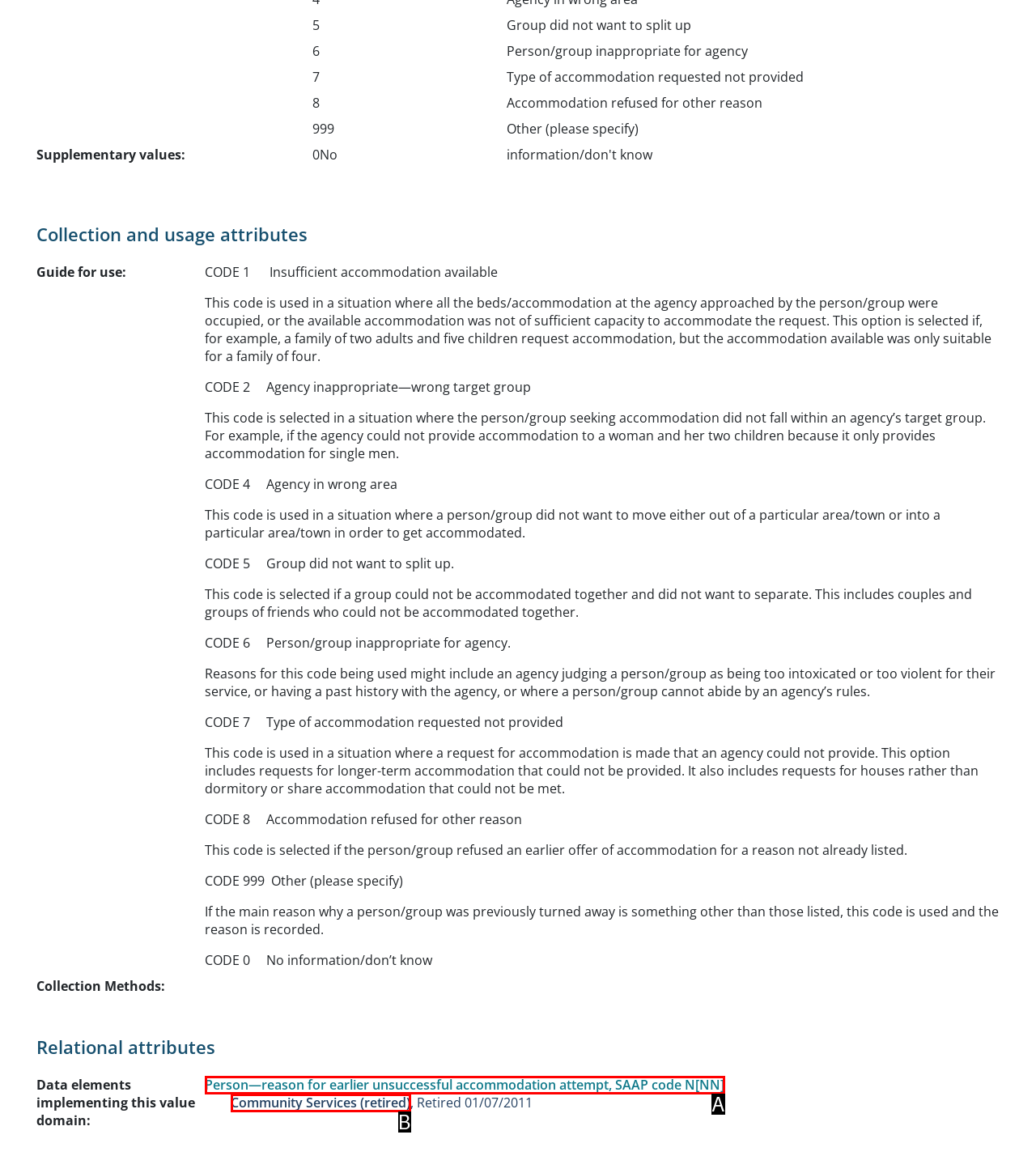Match the description: Community Services (retired) to the correct HTML element. Provide the letter of your choice from the given options.

B